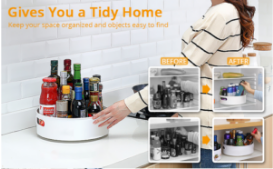What is the person in the image wearing? Look at the image and give a one-word or short phrase answer.

Striped sweater